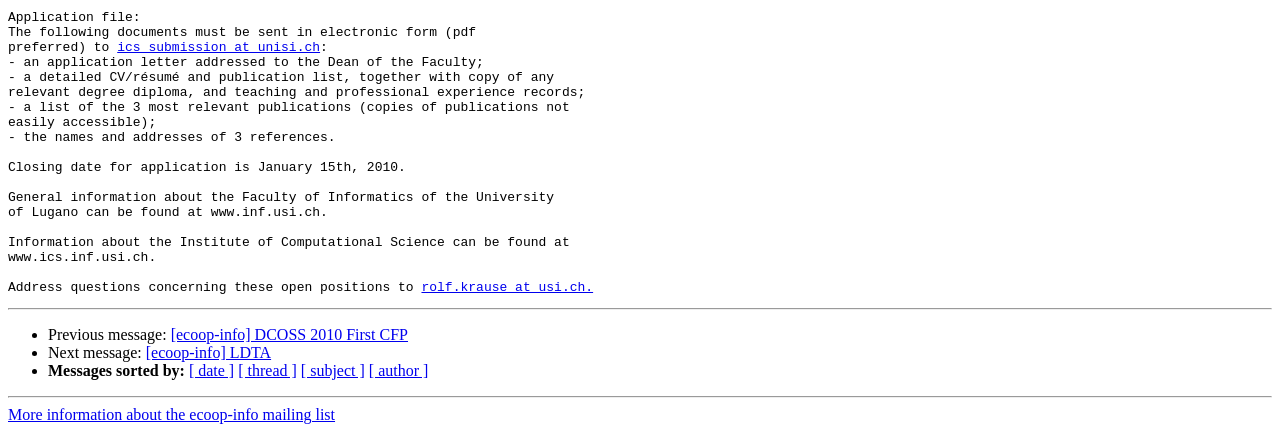What is the topic of the previous message?
Please respond to the question with a detailed and informative answer.

The topic of the previous message can be found in the list of messages, which is located near the bottom of the webpage. The list mentions that the previous message is about DCOSS 2010 First CFP.